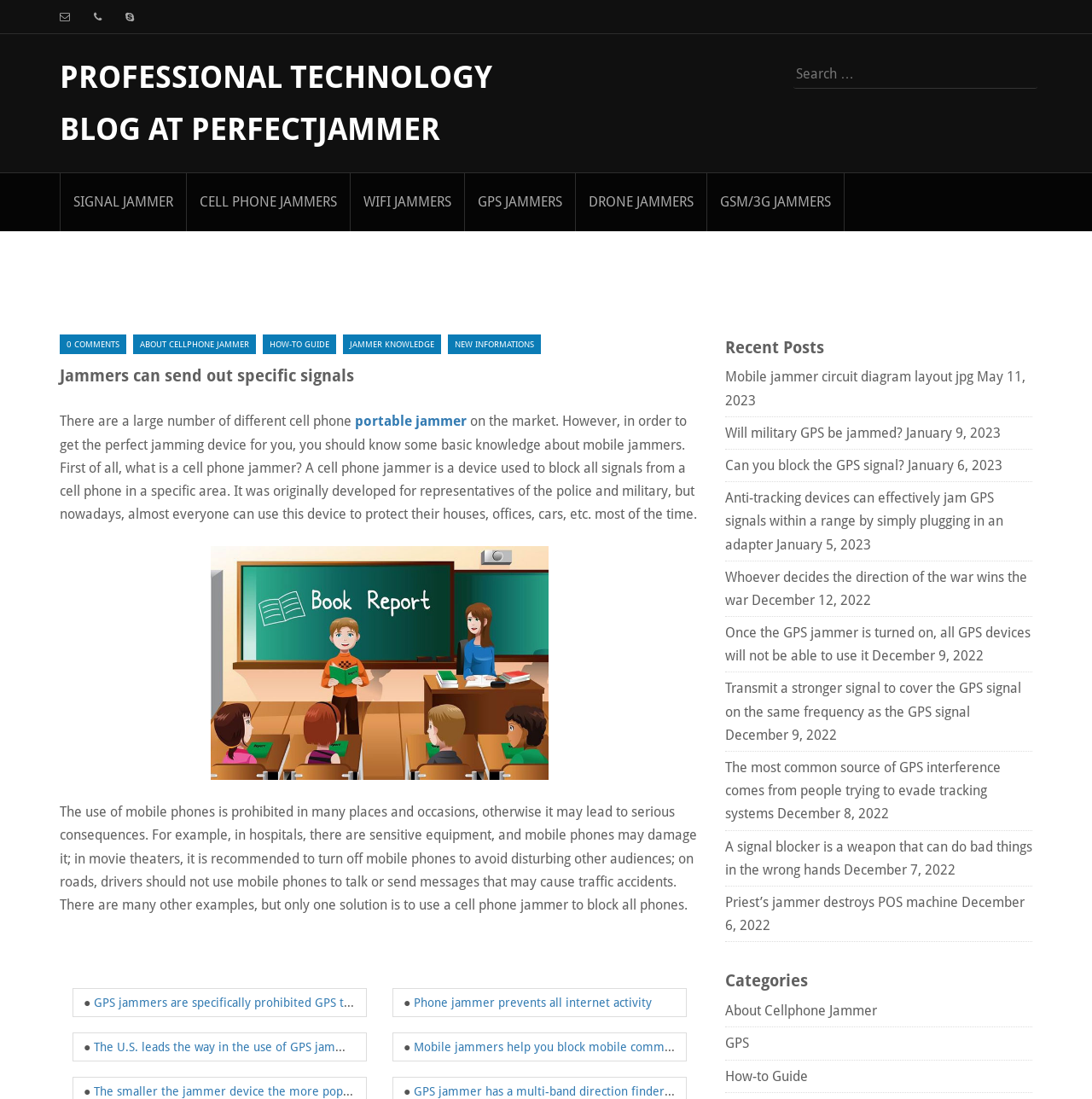Determine which piece of text is the heading of the webpage and provide it.

PROFESSIONAL TECHNOLOGY BLOG AT PERFECTJAMMER